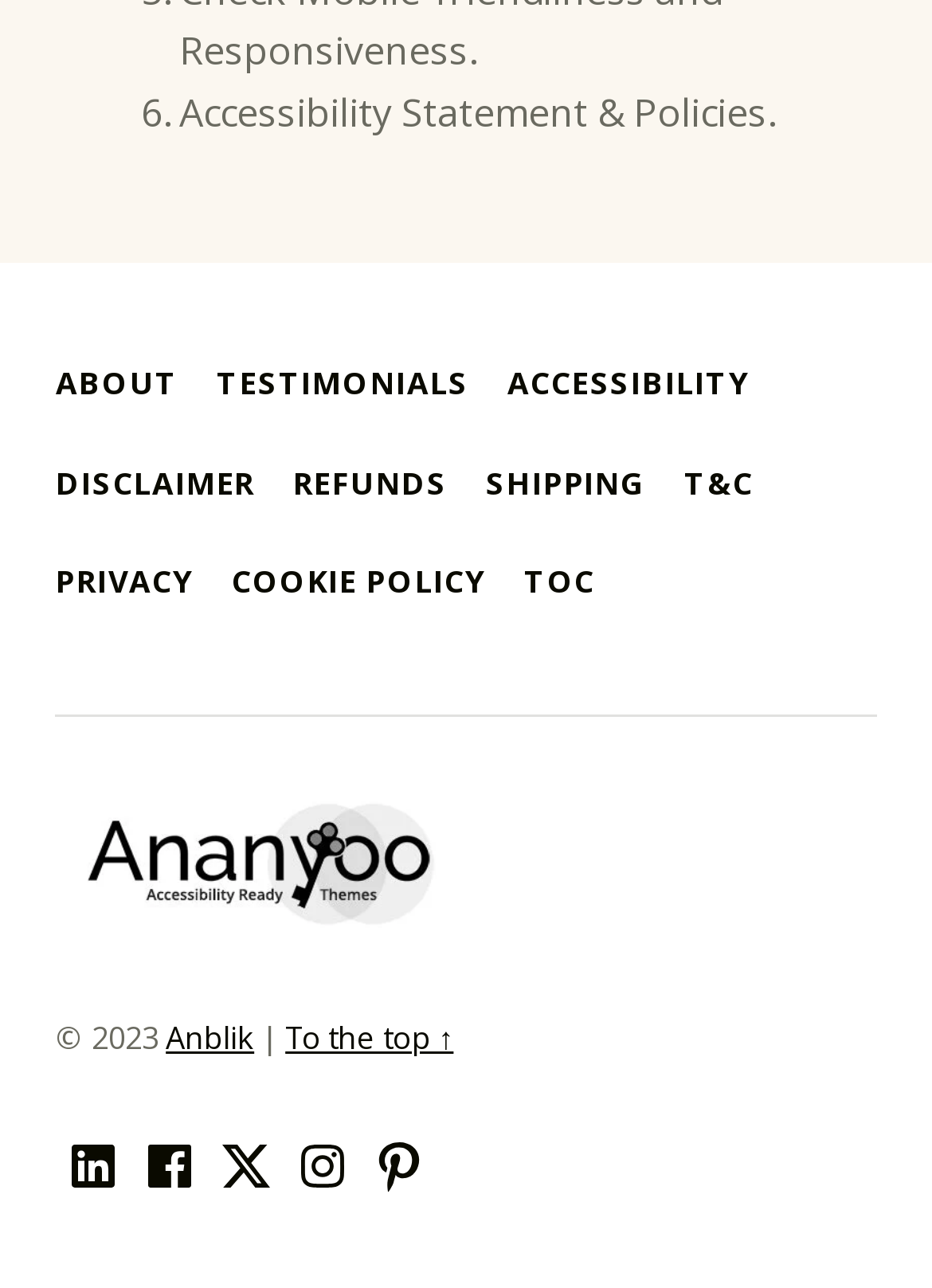Determine the bounding box coordinates for the clickable element required to fulfill the instruction: "Visit Ananyoo website". Provide the coordinates as four float numbers between 0 and 1, i.e., [left, top, right, bottom].

[0.06, 0.615, 0.496, 0.727]